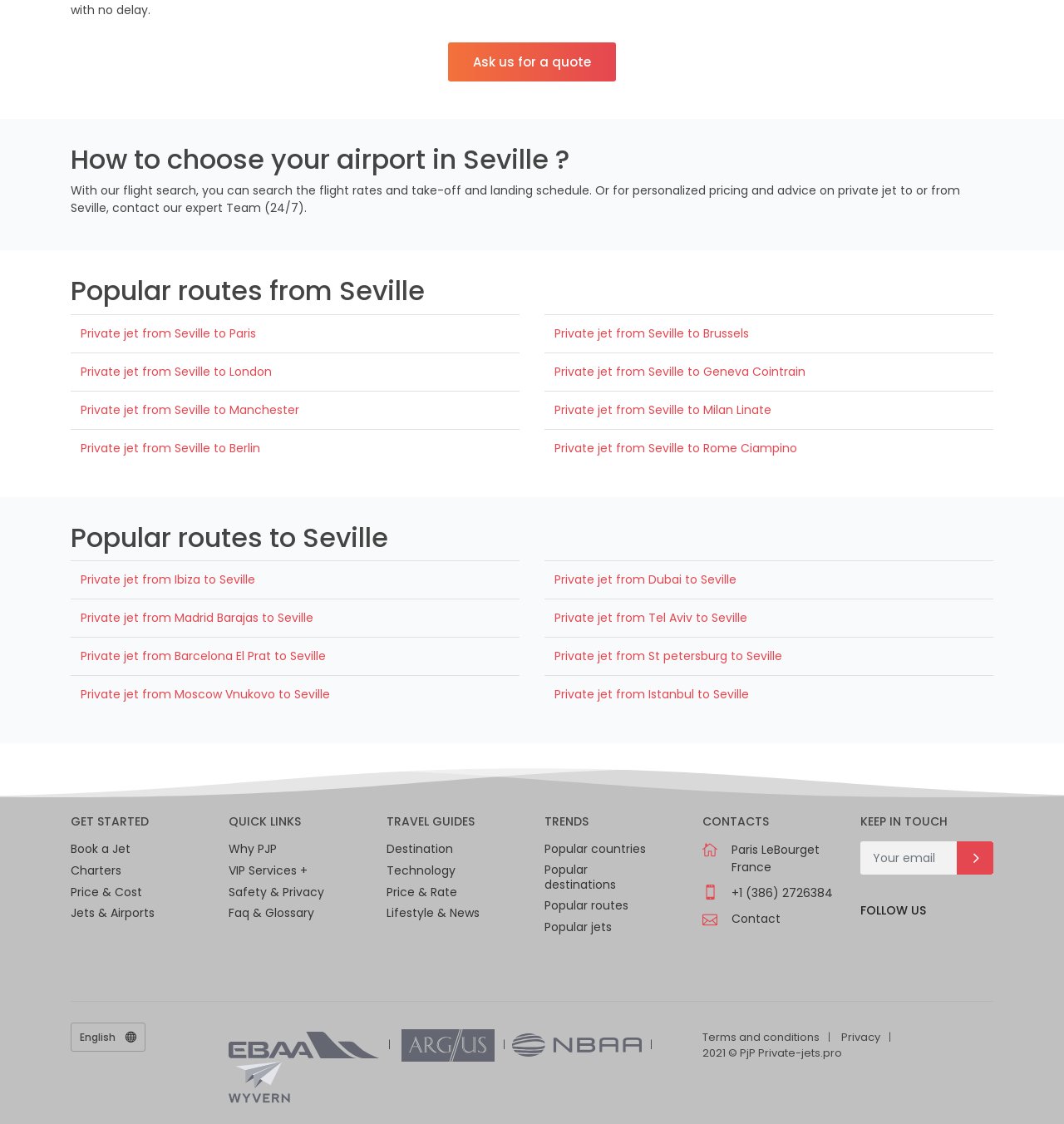Respond to the question below with a single word or phrase: How many links are under the 'GET STARTED' heading?

4